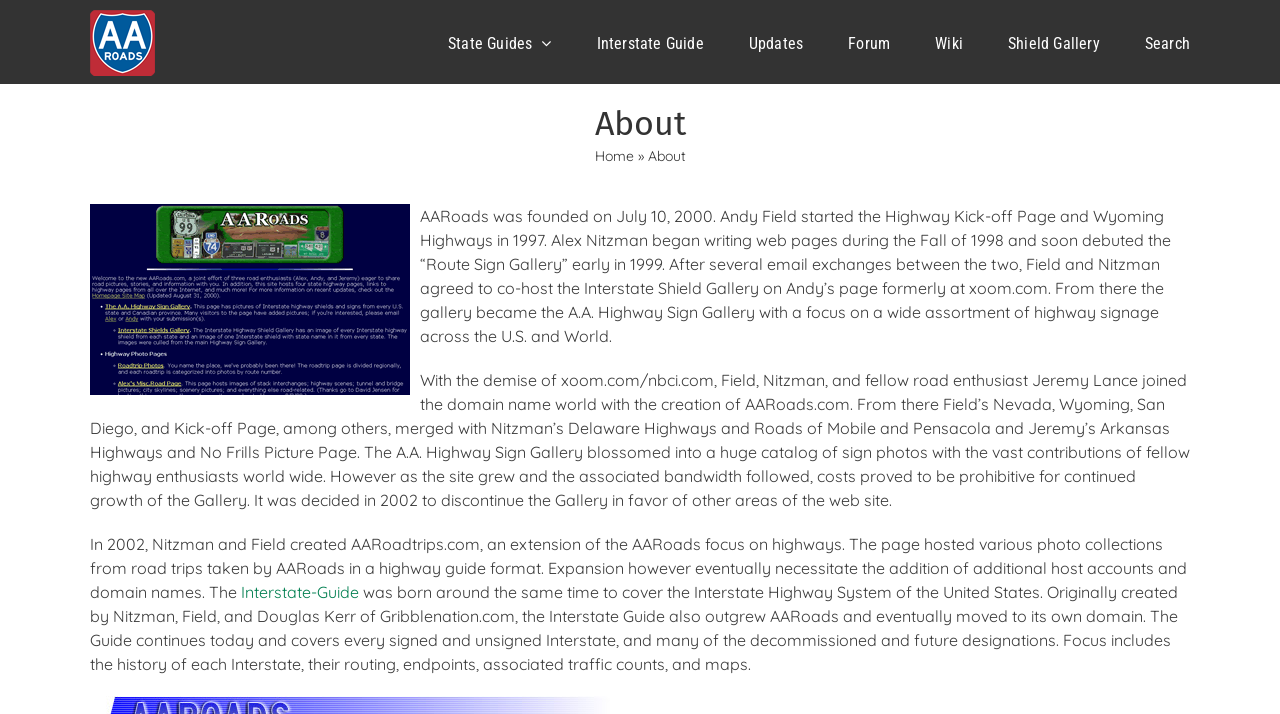Please provide a detailed answer to the question below by examining the image:
What is the name of the gallery mentioned on the webpage?

I found the name of the gallery by reading the static text elements on the webpage, which mentioned the 'A.A. Highway Sign Gallery' as a focus of the website.